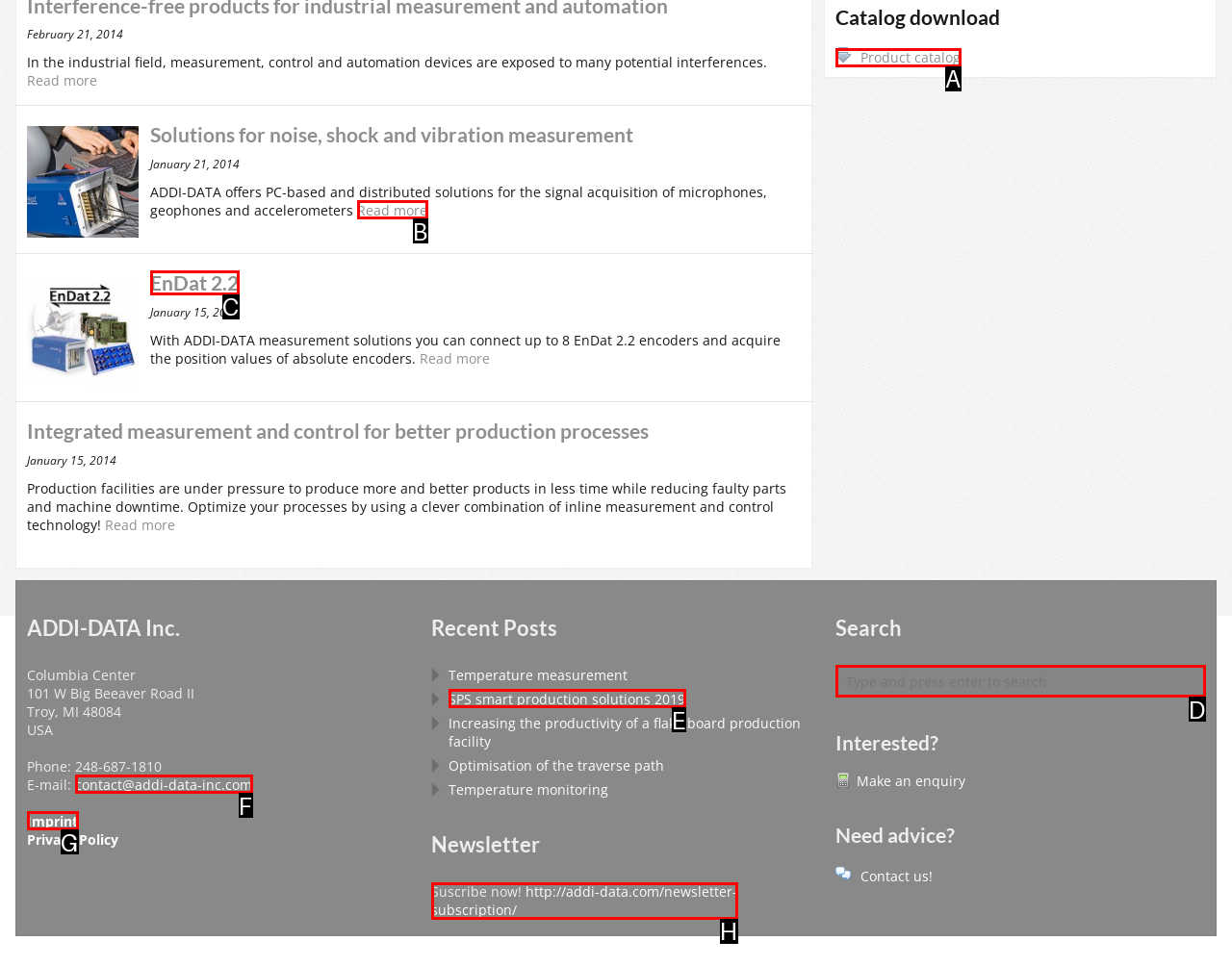Based on the given description: Imprint, identify the correct option and provide the corresponding letter from the given choices directly.

G